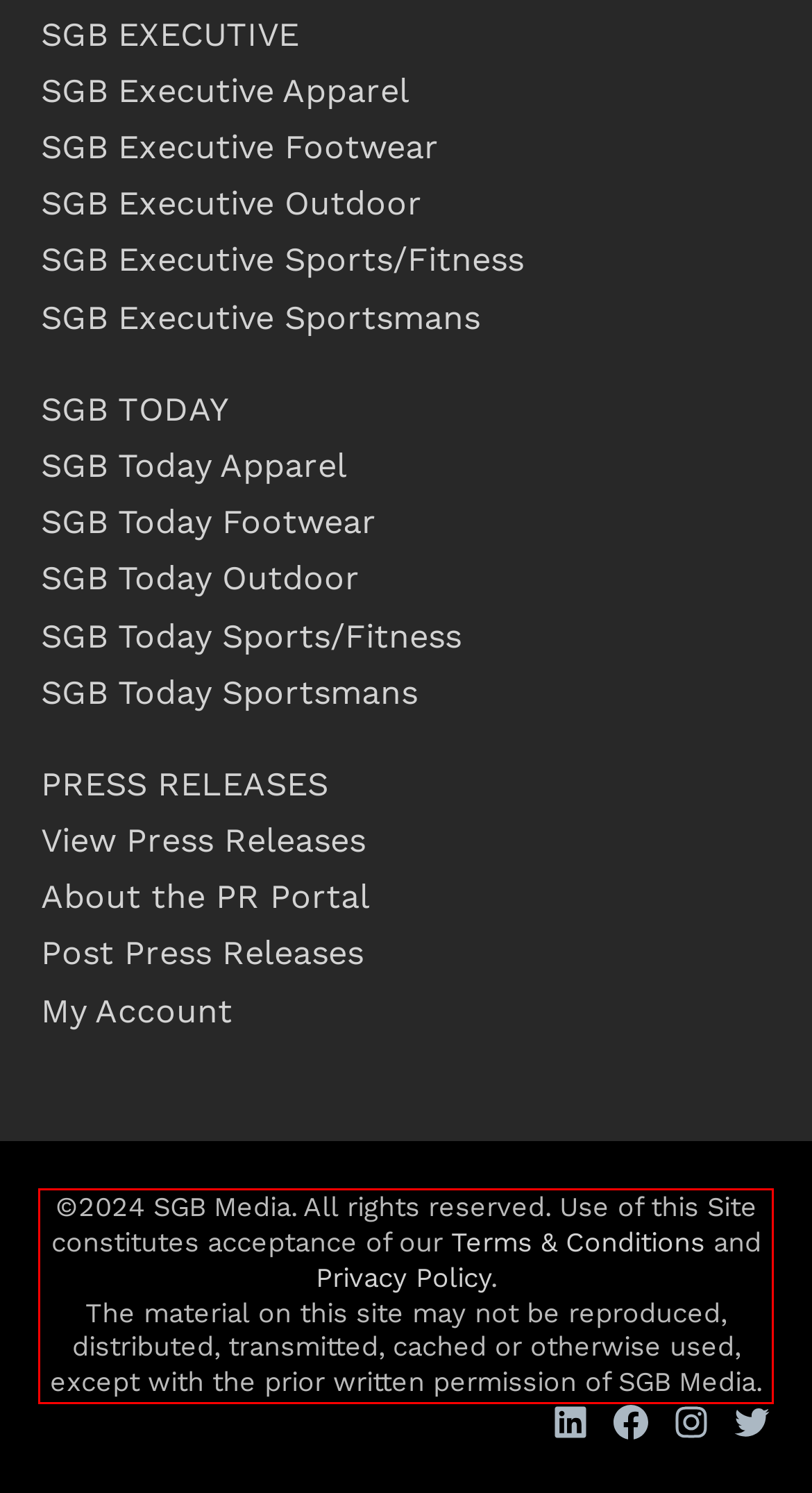You are provided with a screenshot of a webpage that includes a red bounding box. Extract and generate the text content found within the red bounding box.

©2024 SGB Media. All rights reserved. Use of this Site constitutes acceptance of our Terms & Conditions and Privacy Policy. The material on this site may not be reproduced, distributed, transmitted, cached or otherwise used, except with the prior written permission of SGB Media.